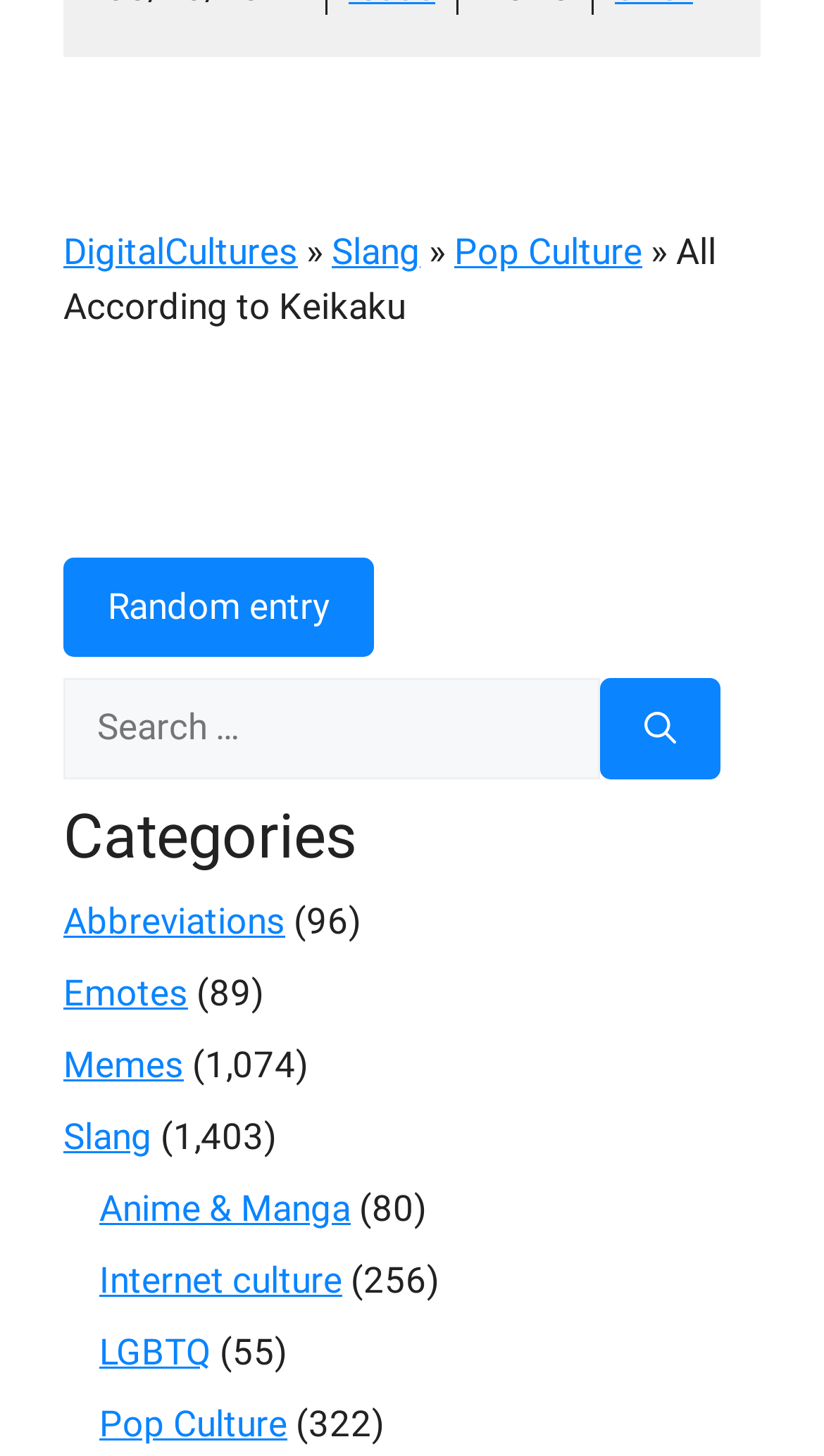Is there a 'Random entry' button on the page?
Refer to the image and give a detailed answer to the query.

I saw a button labeled 'Random entry' in the middle of the page, which suggests that users can click on it to view a random entry.